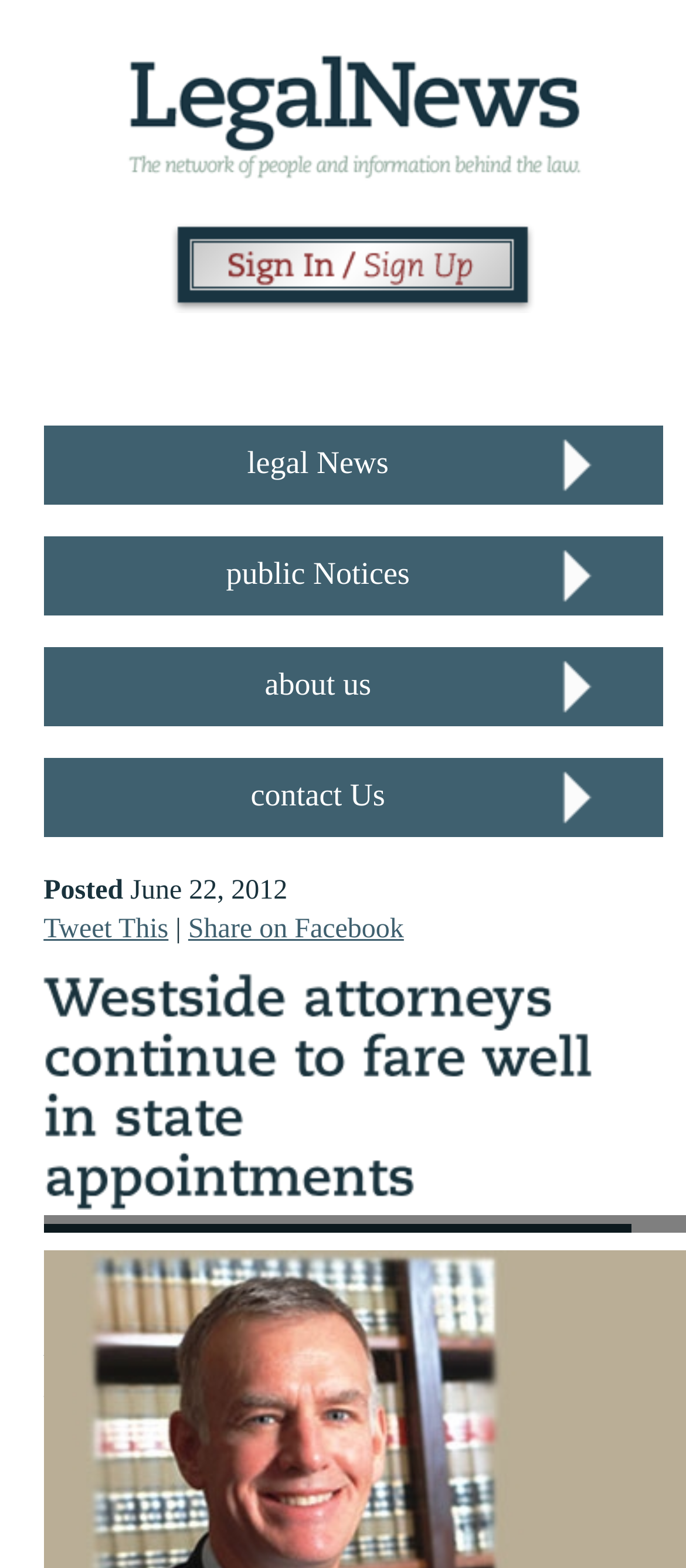Provide your answer in a single word or phrase: 
What is the topic of the main article?

Westside attorneys